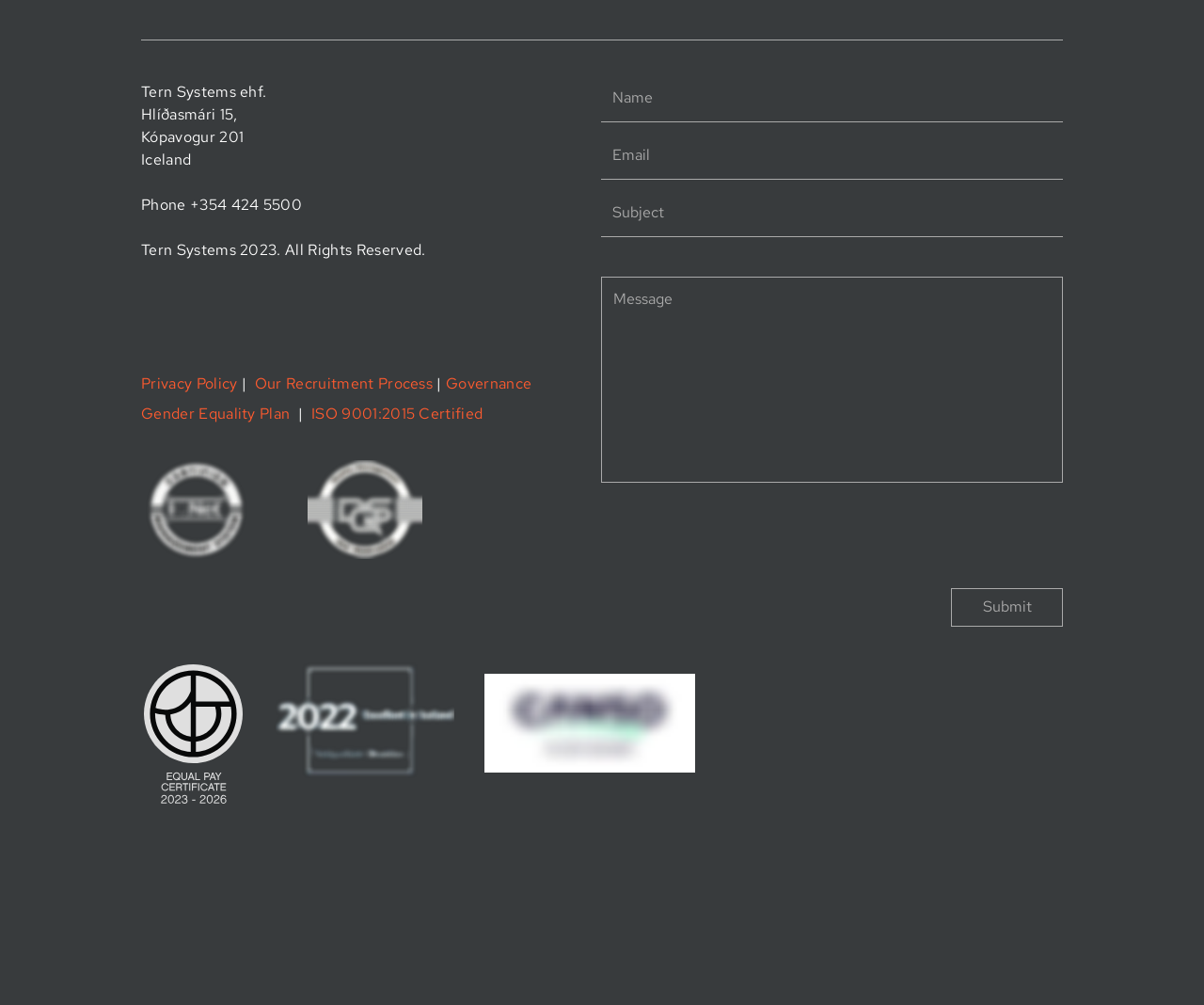How many social media icons are there?
Refer to the image and give a detailed answer to the query.

There are two social media icons, Facebook and LinkedIn, located in the 'Social Bar' list element.